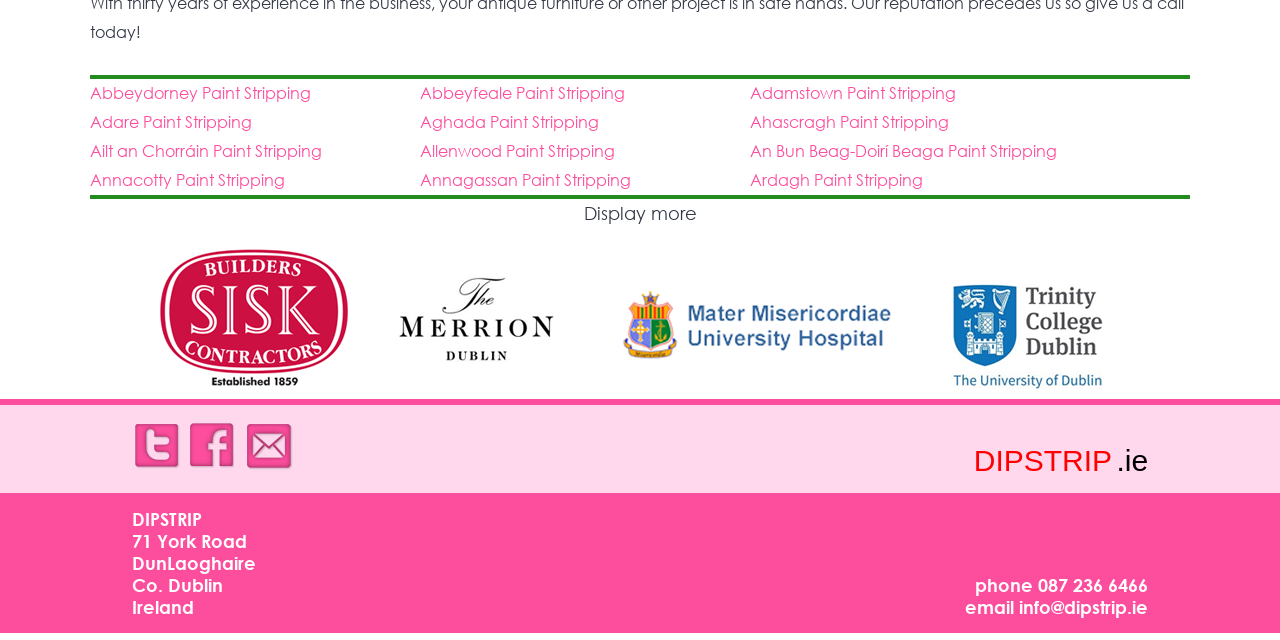Identify the bounding box coordinates for the UI element described as follows: phone 087 236 6466. Use the format (top-left x, top-left y, bottom-right x, bottom-right y) and ensure all values are floating point numbers between 0 and 1.

[0.762, 0.897, 0.897, 0.932]